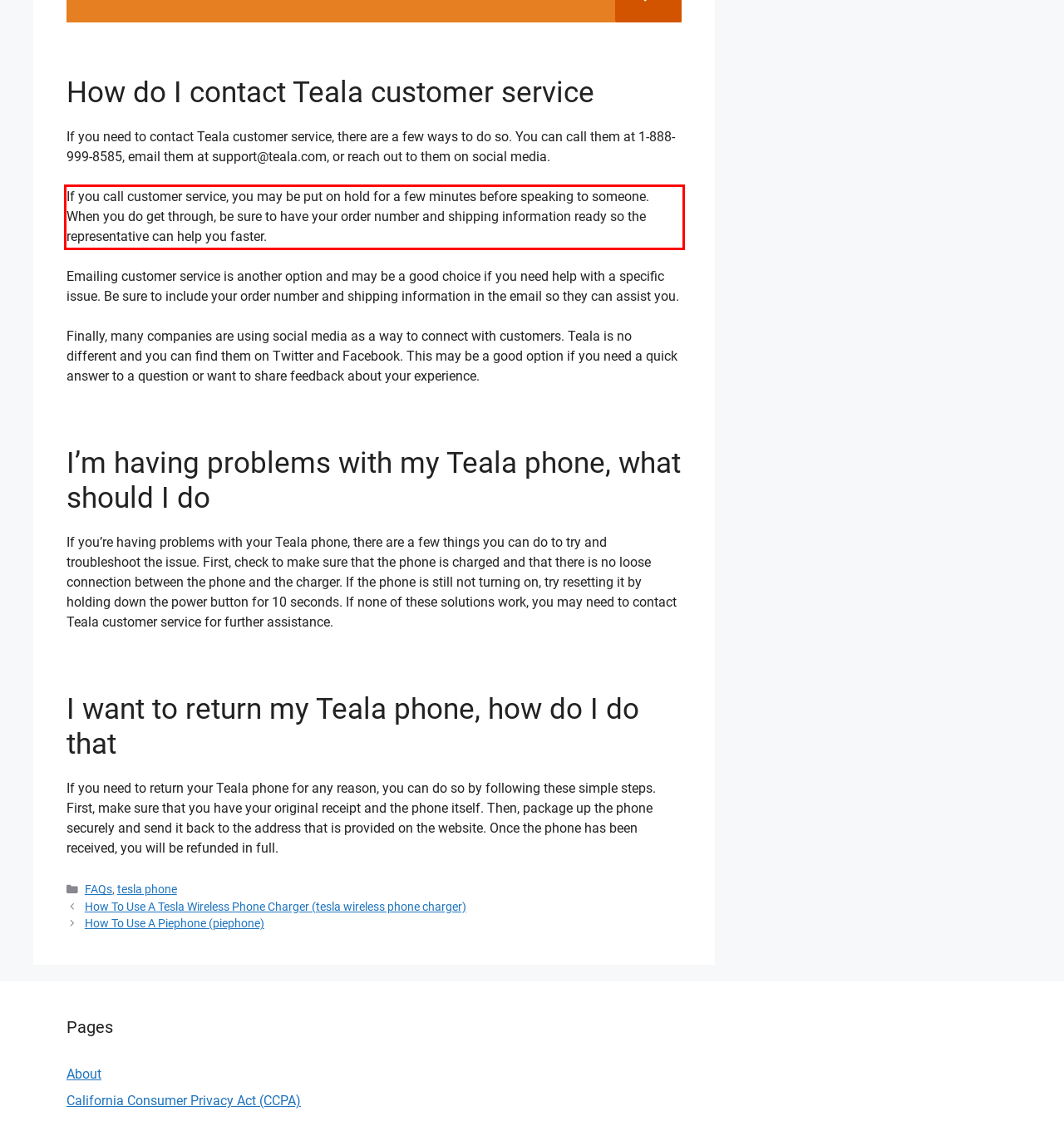Given a screenshot of a webpage, locate the red bounding box and extract the text it encloses.

If you call customer service, you may be put on hold for a few minutes before speaking to someone. When you do get through, be sure to have your order number and shipping information ready so the representative can help you faster.